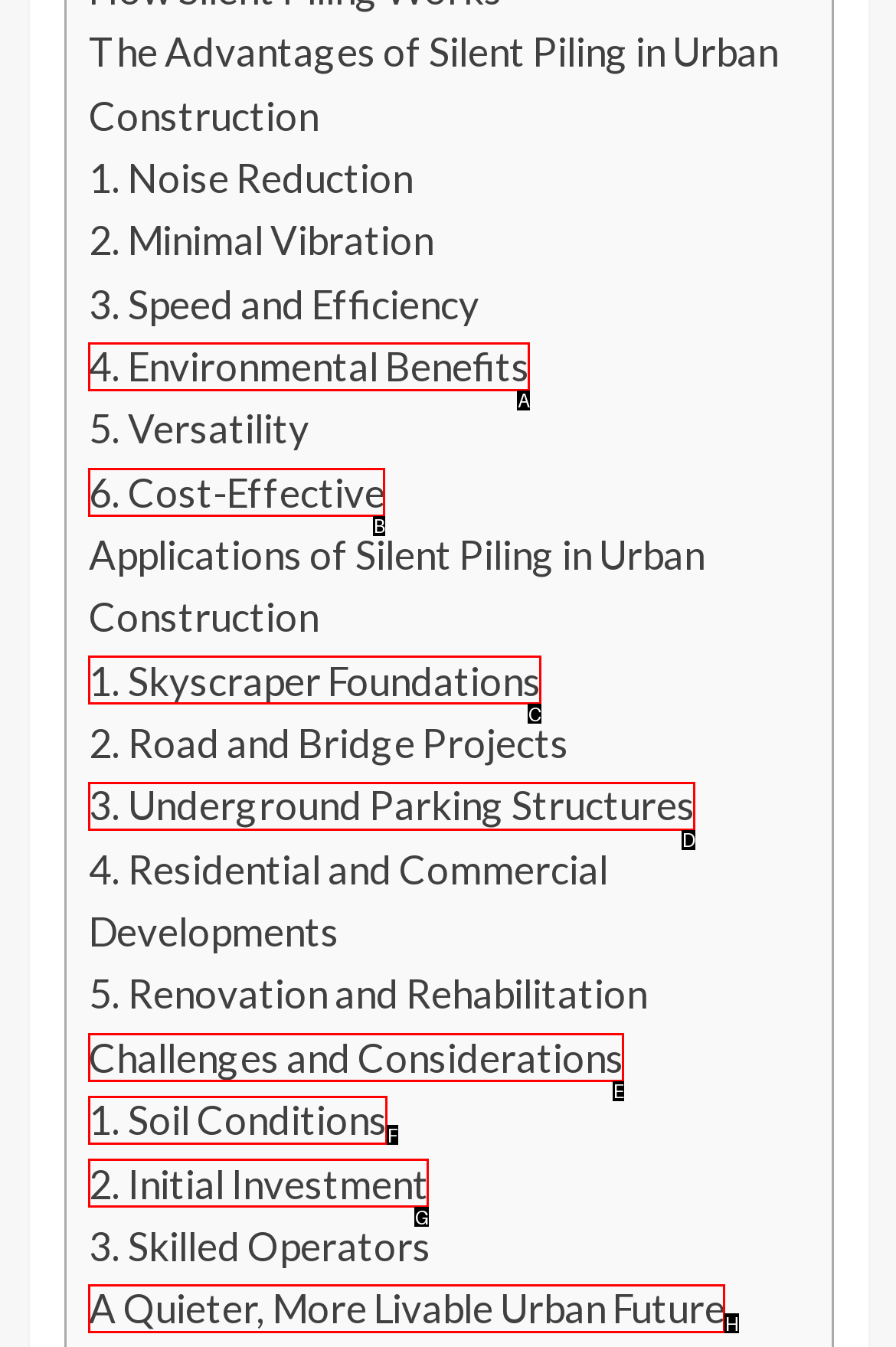To achieve the task: Explore applications of silent piling in skyscraper foundations, indicate the letter of the correct choice from the provided options.

C